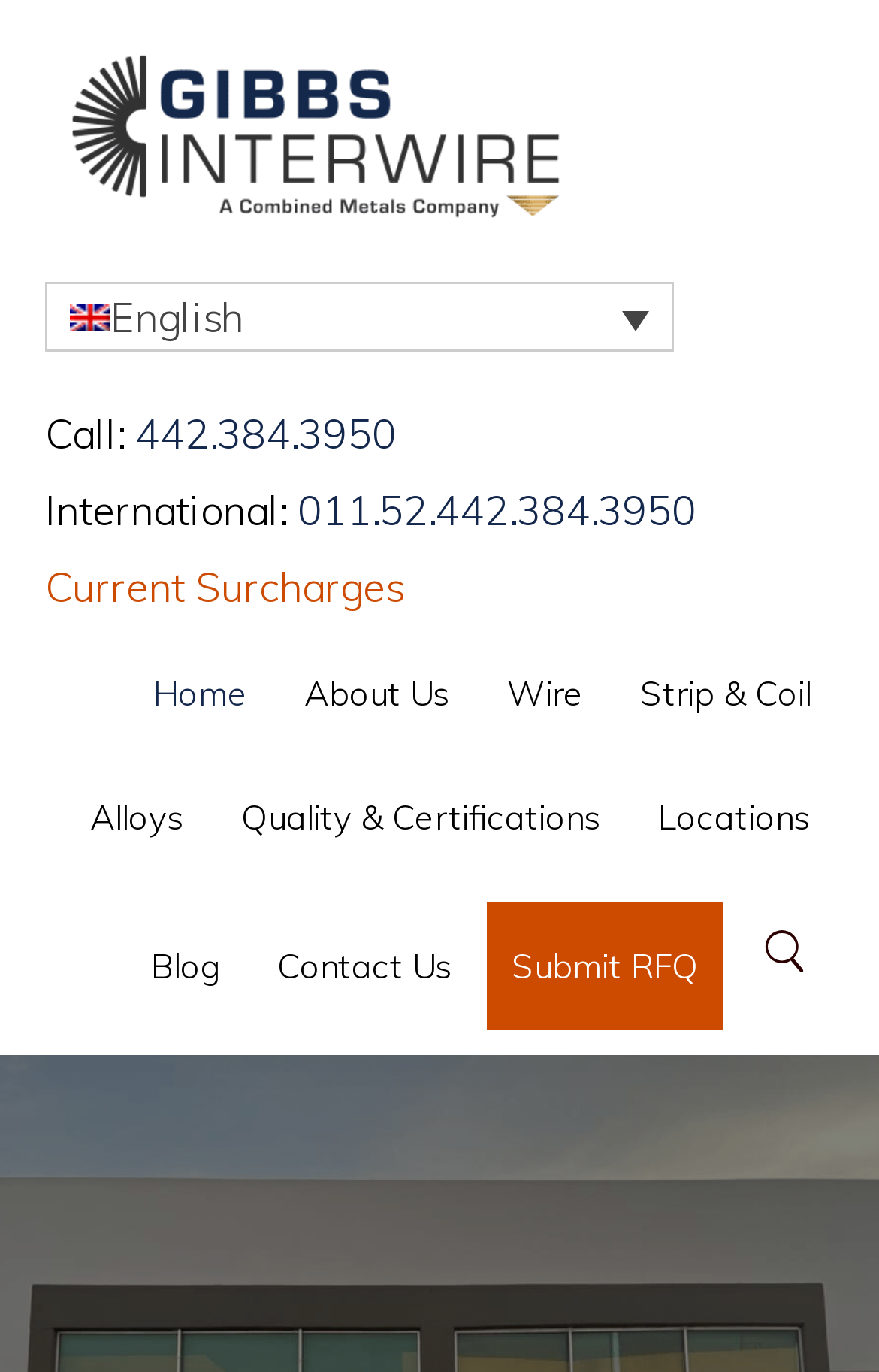Determine the bounding box coordinates for the clickable element to execute this instruction: "Call the phone number". Provide the coordinates as four float numbers between 0 and 1, i.e., [left, top, right, bottom].

[0.154, 0.298, 0.451, 0.336]